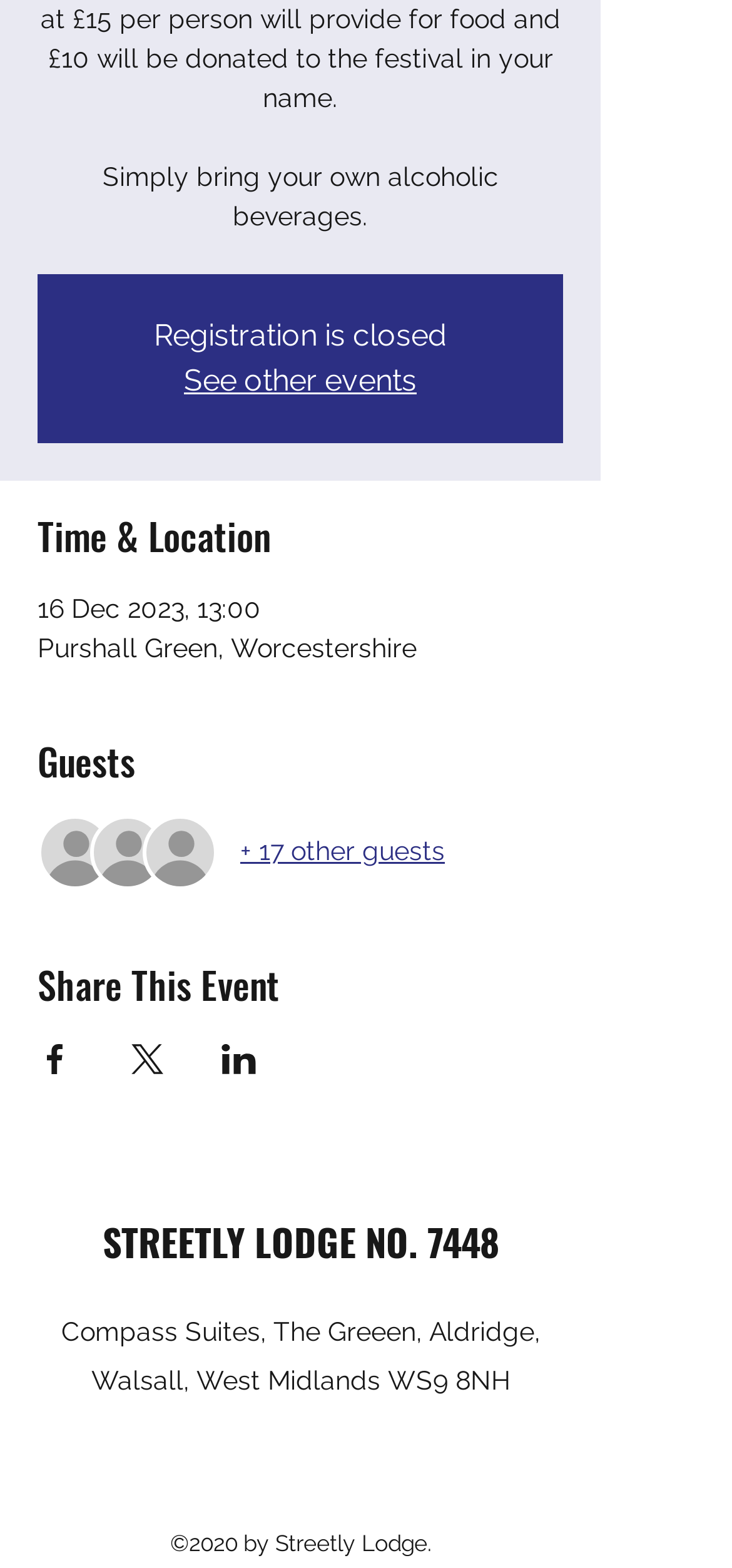Where is the event located?
Please provide a single word or phrase in response based on the screenshot.

Purshall Green, Worcestershire